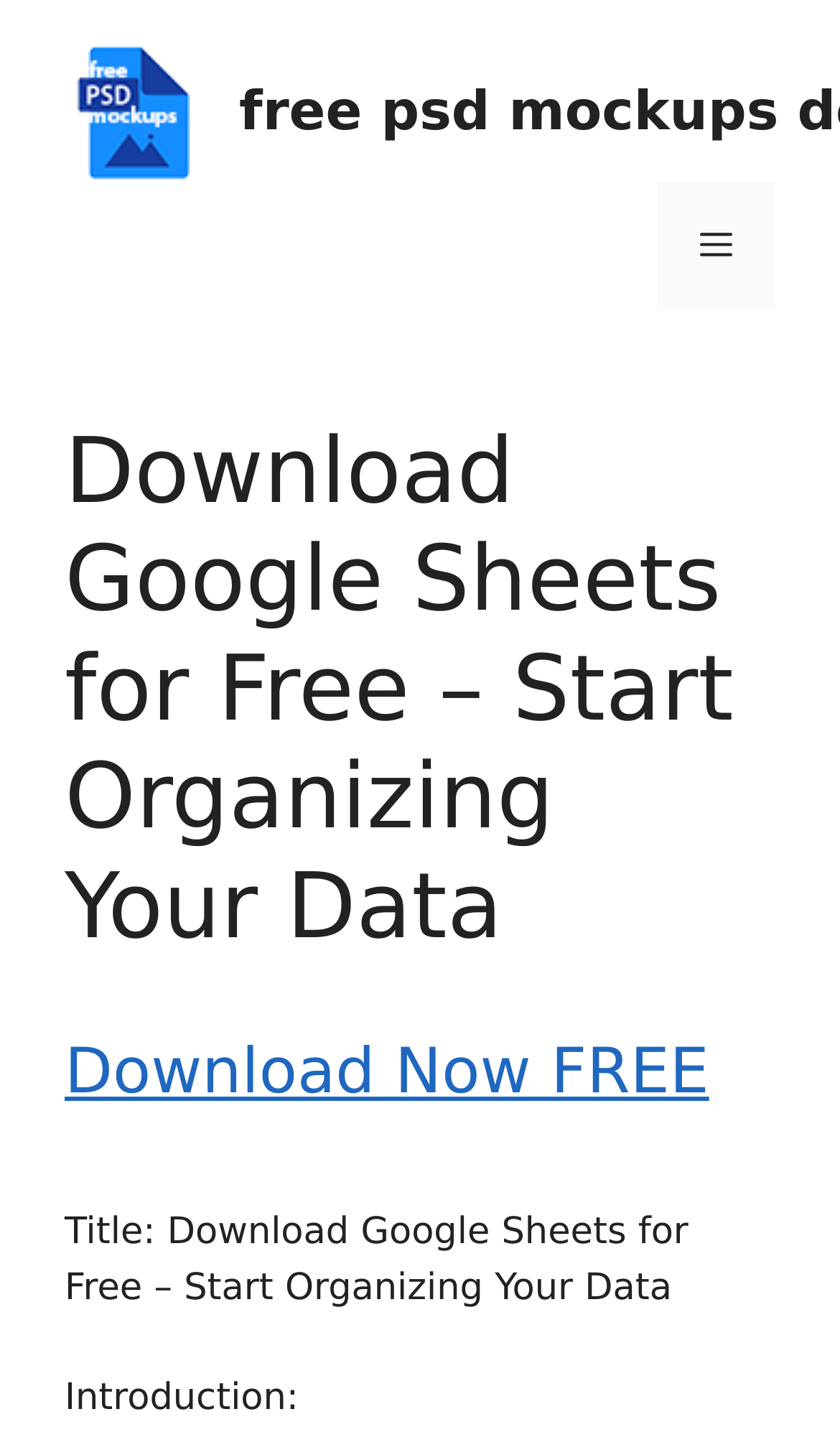What is the purpose of the 'Menu' button?
Please give a well-detailed answer to the question.

The 'Menu' button is located in the top-right corner of the webpage and is labeled as a 'Mobile Toggle'. This suggests that its purpose is to toggle the navigation menu, likely for mobile devices or smaller screen sizes.